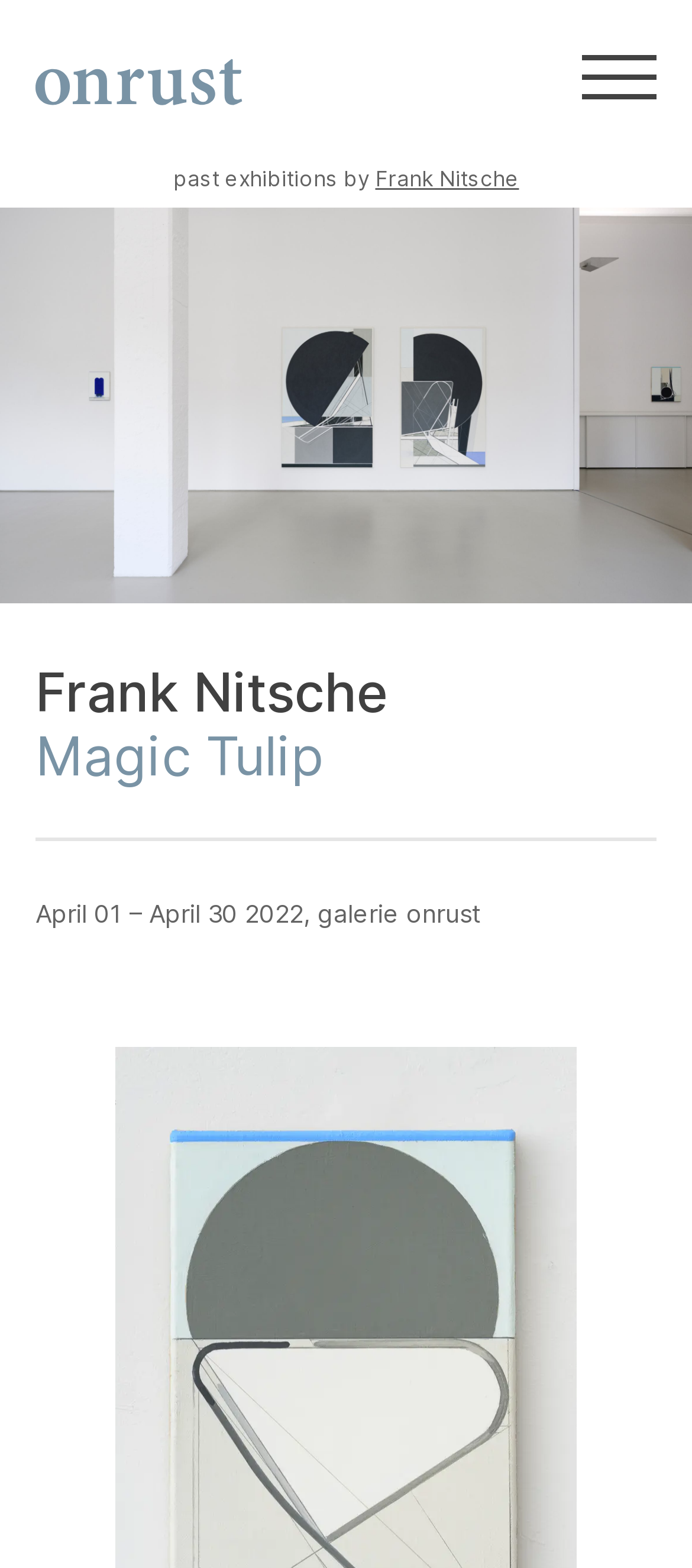Where is the link to the artist's page?
Answer with a single word or phrase, using the screenshot for reference.

Below the exhibition title